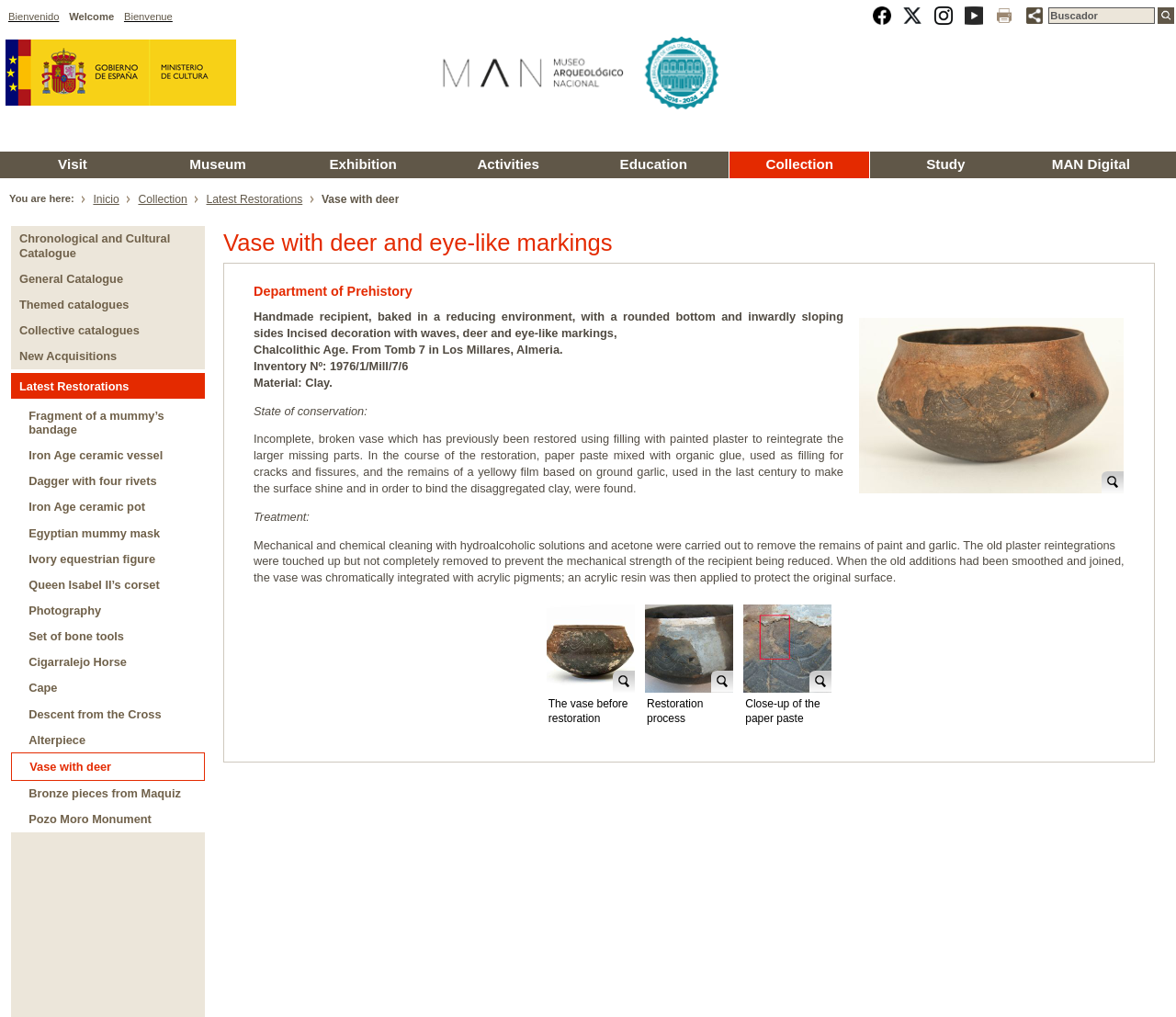Please identify the bounding box coordinates of the region to click in order to complete the task: "Click on the link to visit the museum". The coordinates must be four float numbers between 0 and 1, specified as [left, top, right, bottom].

[0.126, 0.149, 0.244, 0.175]